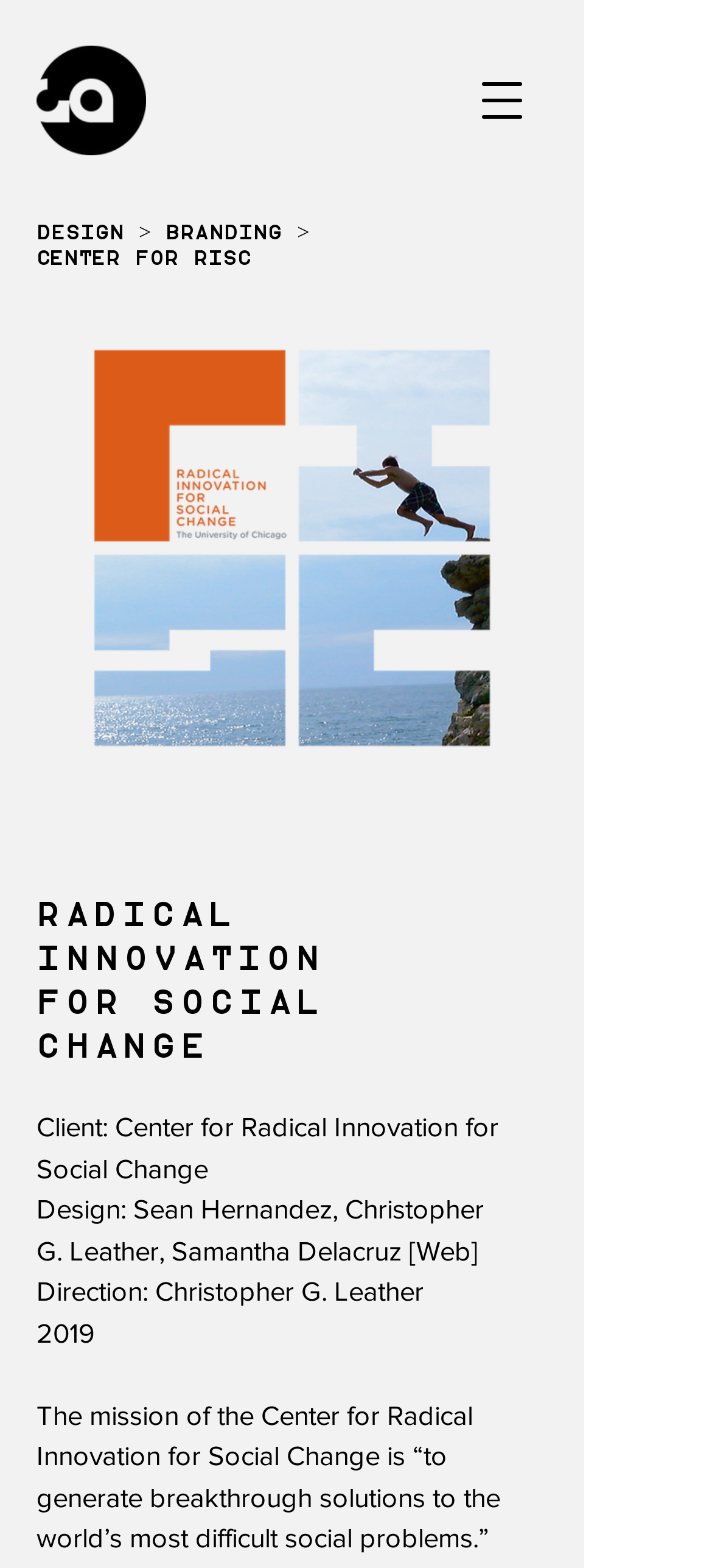Answer the question using only a single word or phrase: 
Who is the direction of the design?

Christopher G. Leather